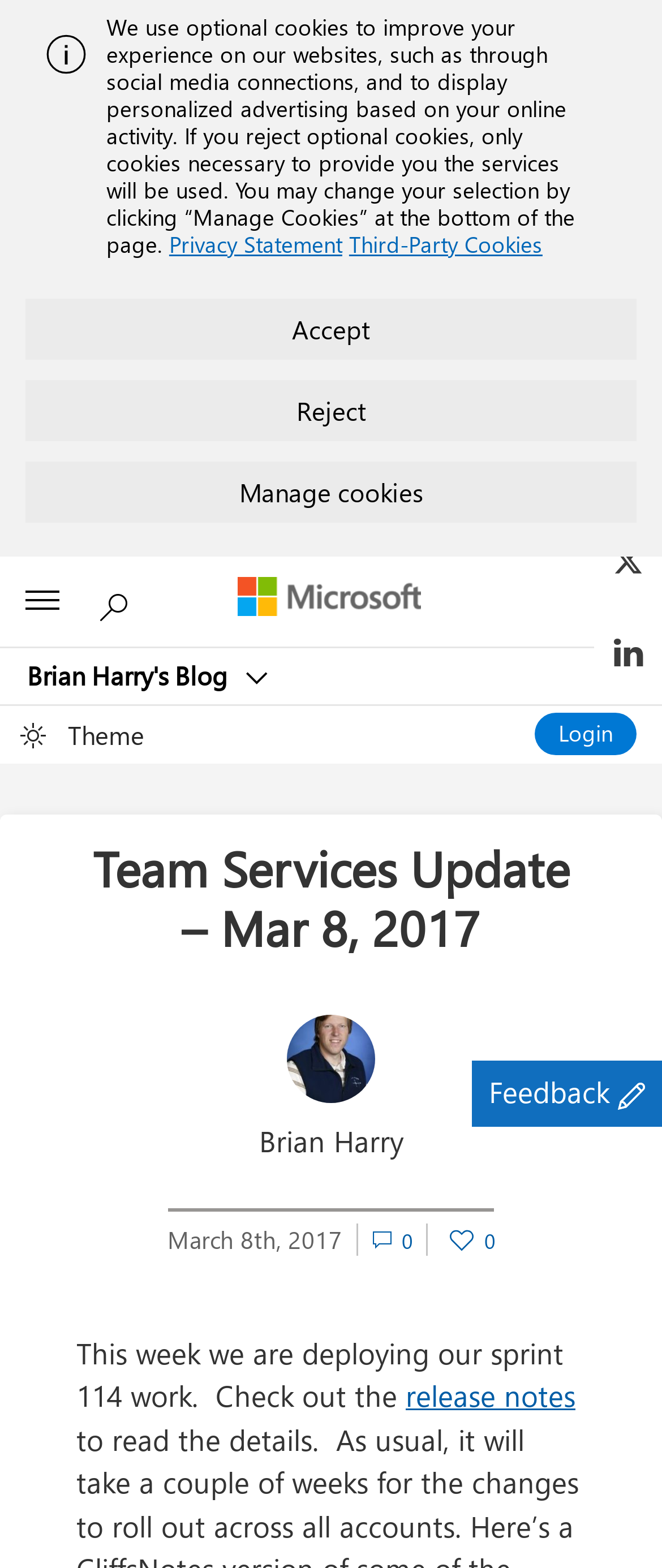Pinpoint the bounding box coordinates of the clickable element to carry out the following instruction: "Share on Facebook."

[0.898, 0.276, 1.0, 0.331]